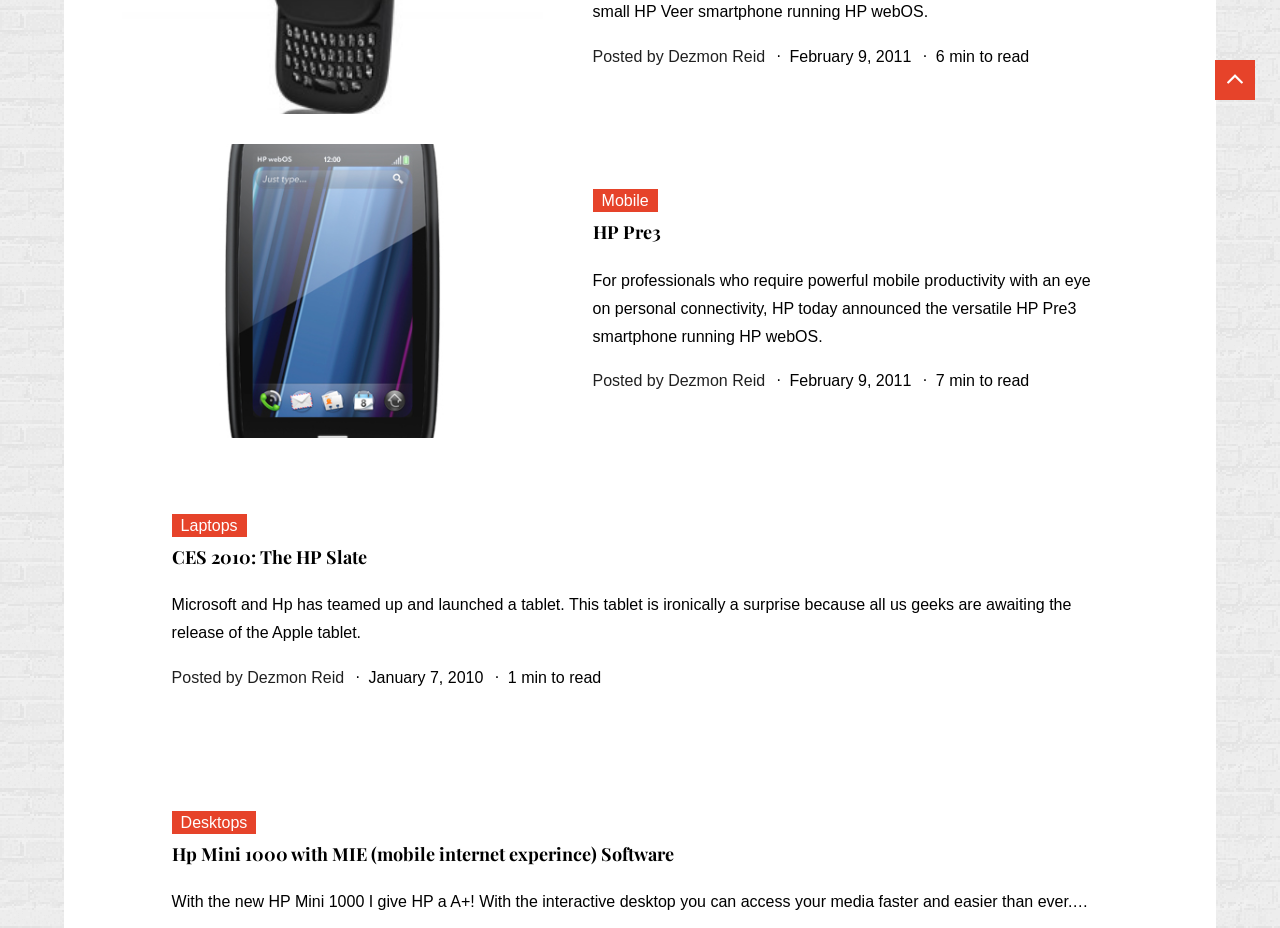Locate the bounding box coordinates of the element that needs to be clicked to carry out the instruction: "Read the article about 'HP Pre3'". The coordinates should be given as four float numbers ranging from 0 to 1, i.e., [left, top, right, bottom].

[0.463, 0.237, 0.516, 0.263]